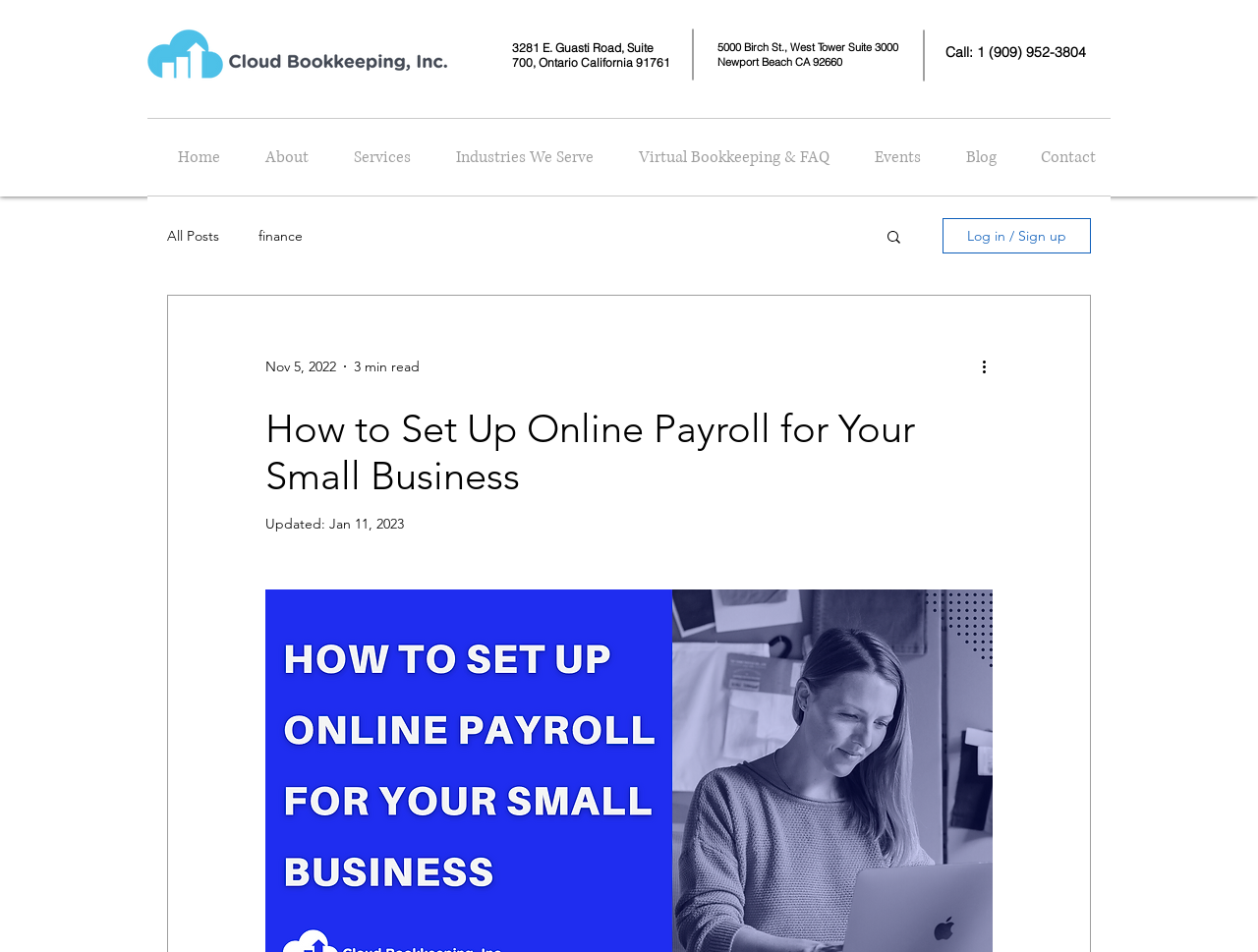How many navigation links are there?
Using the visual information, reply with a single word or short phrase.

11